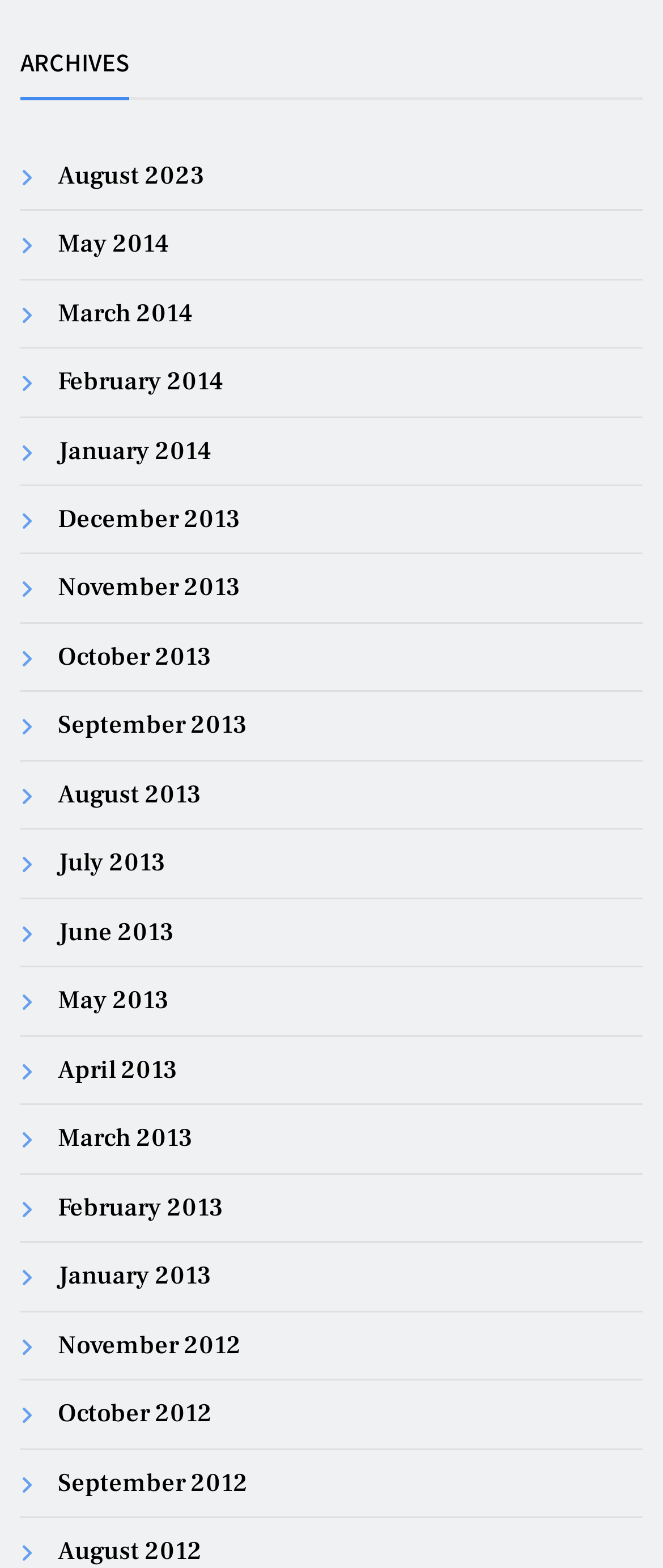Locate the bounding box coordinates of the element you need to click to accomplish the task described by this instruction: "go to May 2014 archives".

[0.087, 0.145, 0.254, 0.166]